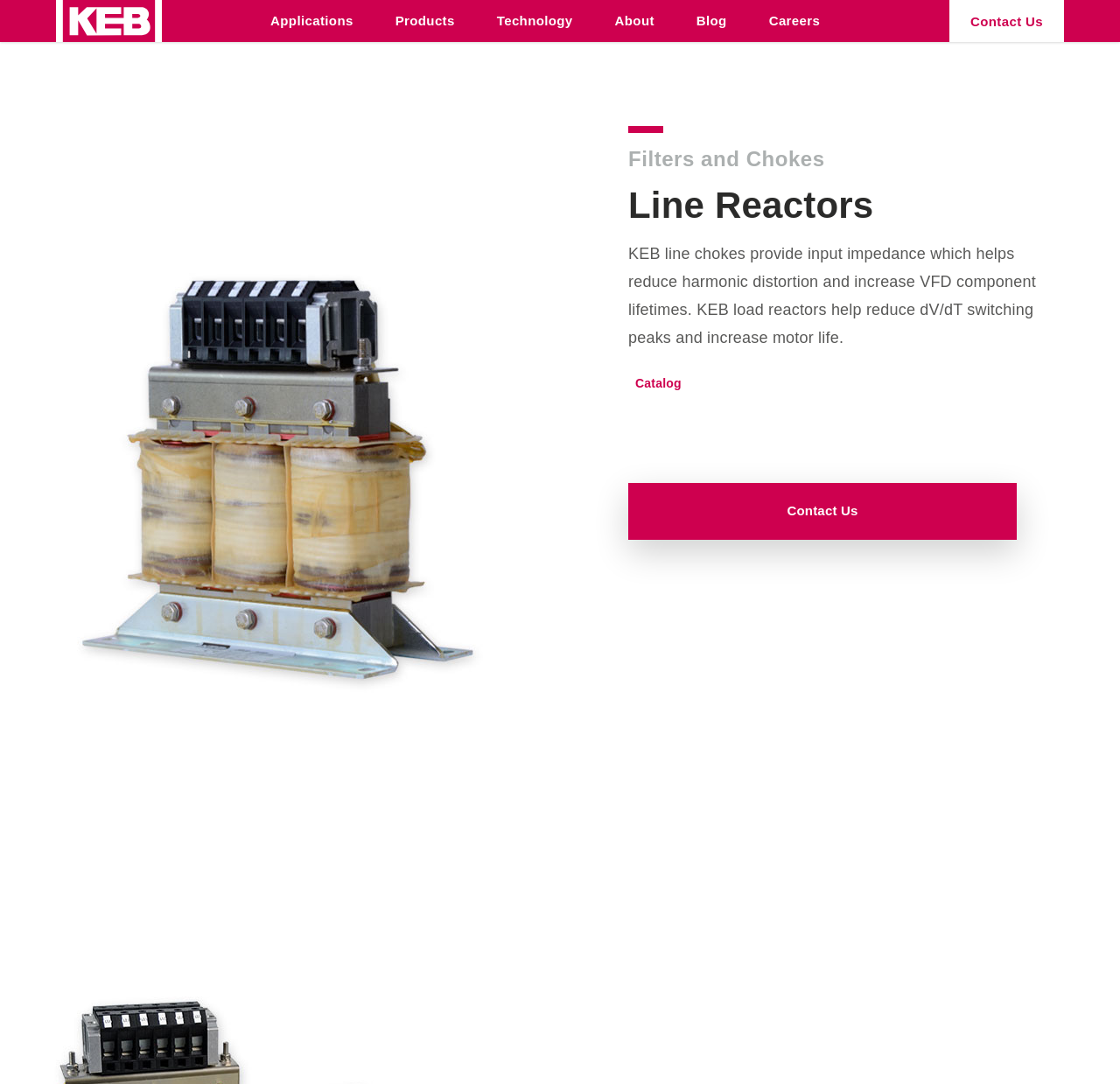Please identify the bounding box coordinates for the region that you need to click to follow this instruction: "Browse the 'Drives' page".

[0.006, 0.103, 0.16, 0.155]